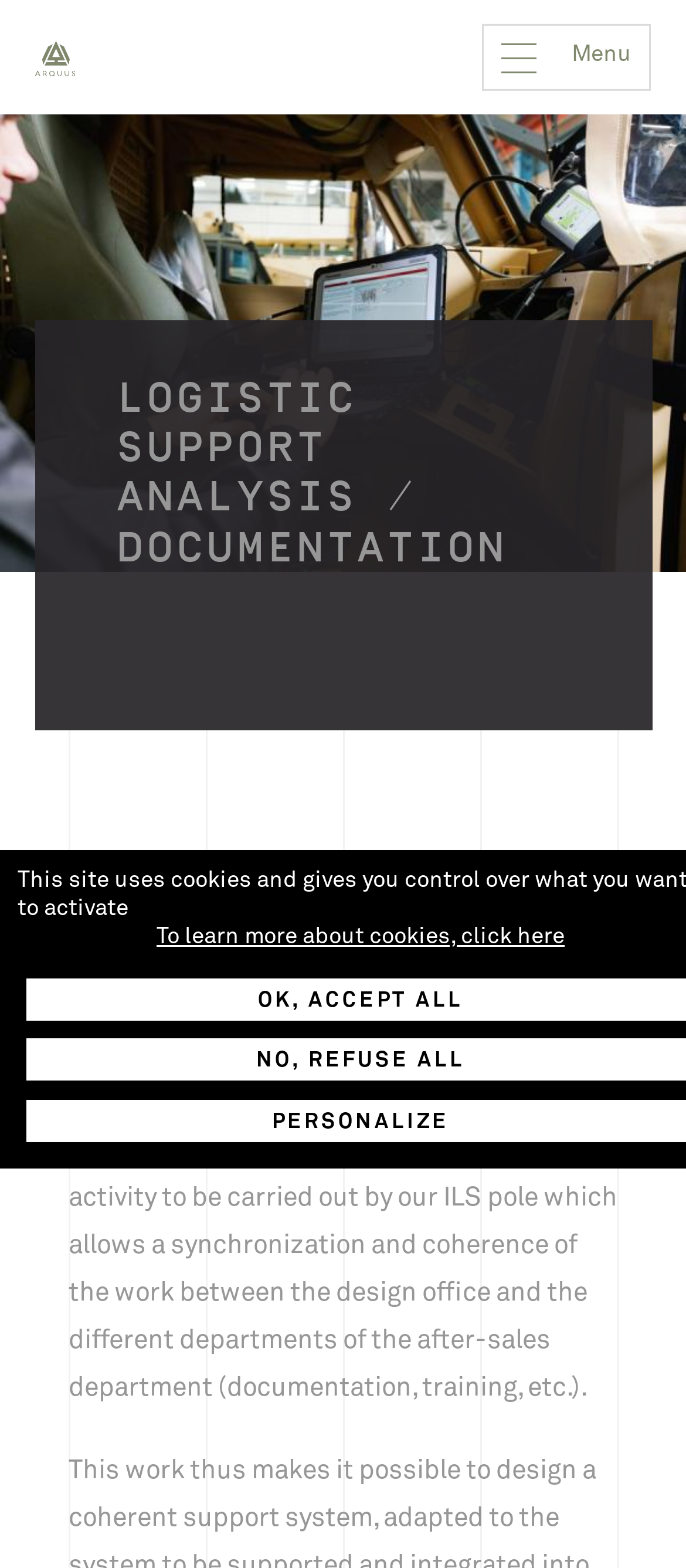Provide a one-word or short-phrase response to the question:
What is the relationship between design office and after-sales department?

They work together